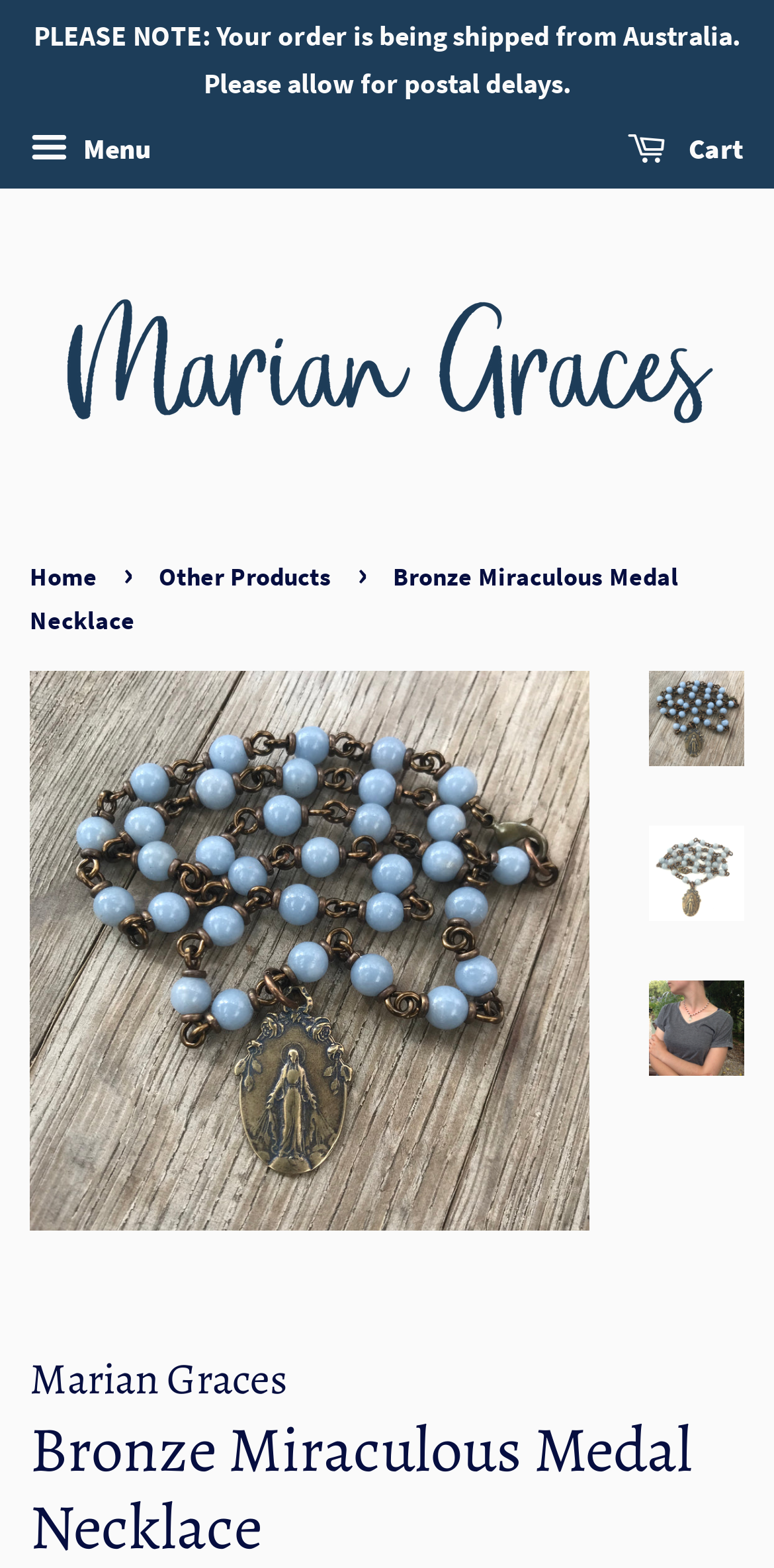Articulate a detailed summary of the webpage's content and design.

This webpage is about a Bronze Miraculous Medal Necklace sold by Marian Graces. At the top of the page, there is a notice stating that orders are shipped from Australia and may experience postal delays. Next to this notice, there is a menu button and a cart link. 

On the top-left corner, there is a link to the Marian Graces website, accompanied by an image of the same name. Below this, there is a navigation section with breadcrumbs, consisting of links to the home page and other products, as well as a static text indicating the current page is about the Bronze Miraculous Medal Necklace.

The main content of the page is focused on the product, with a large image of the Bronze Miraculous Medal necklace taking up most of the page. There are three links to the same product, each accompanied by a smaller image of the necklace, placed vertically below the main image. 

At the bottom of the page, there is a static text repeating the name "Marian Graces" and a heading that summarizes the product title, "Bronze Miraculous Medal Necklace".